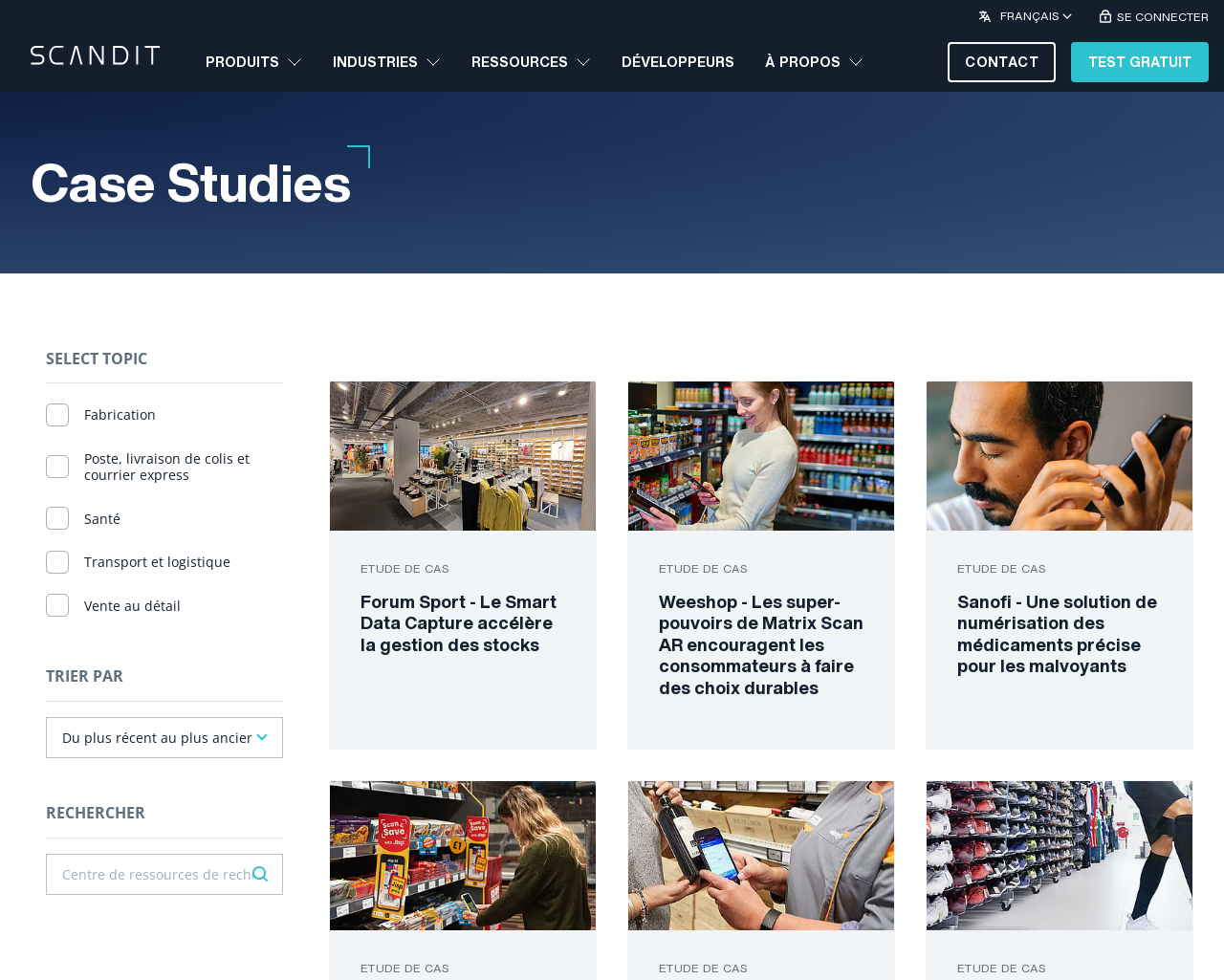Can you determine the bounding box coordinates of the area that needs to be clicked to fulfill the following instruction: "Click on the 'Return home' link"?

[0.025, 0.0, 0.131, 0.094]